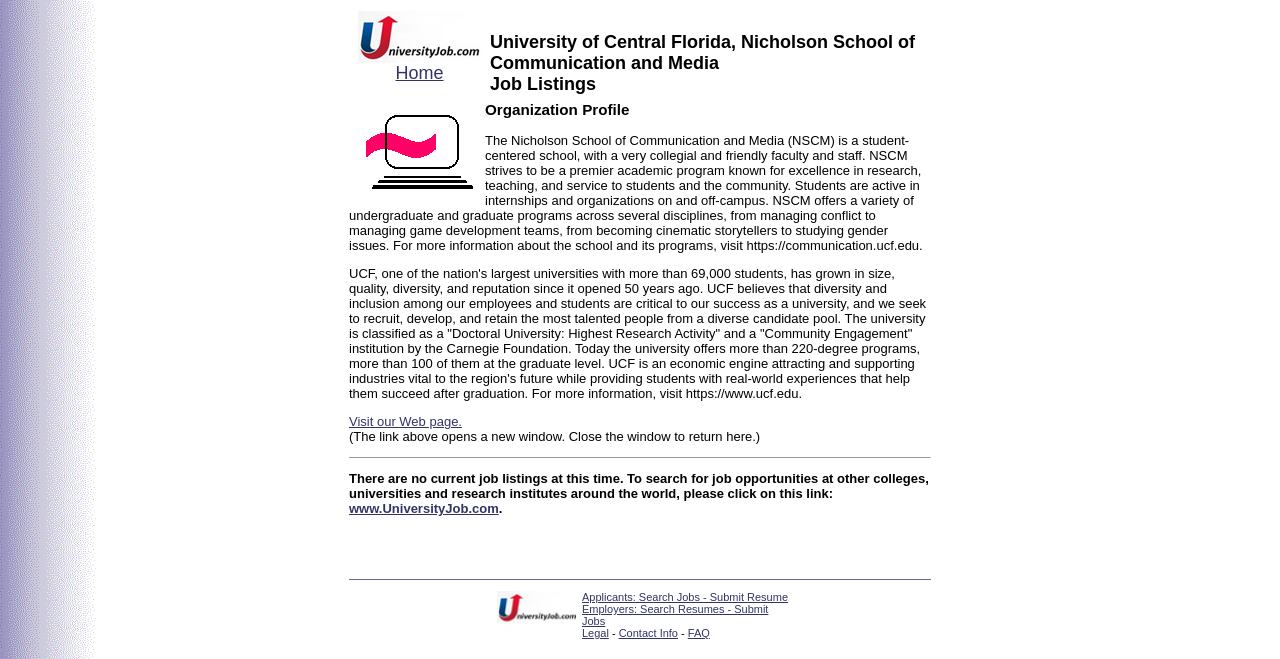Can you specify the bounding box coordinates for the region that should be clicked to fulfill this instruction: "Click on the 'IMPRIMANTE 3D' link".

None